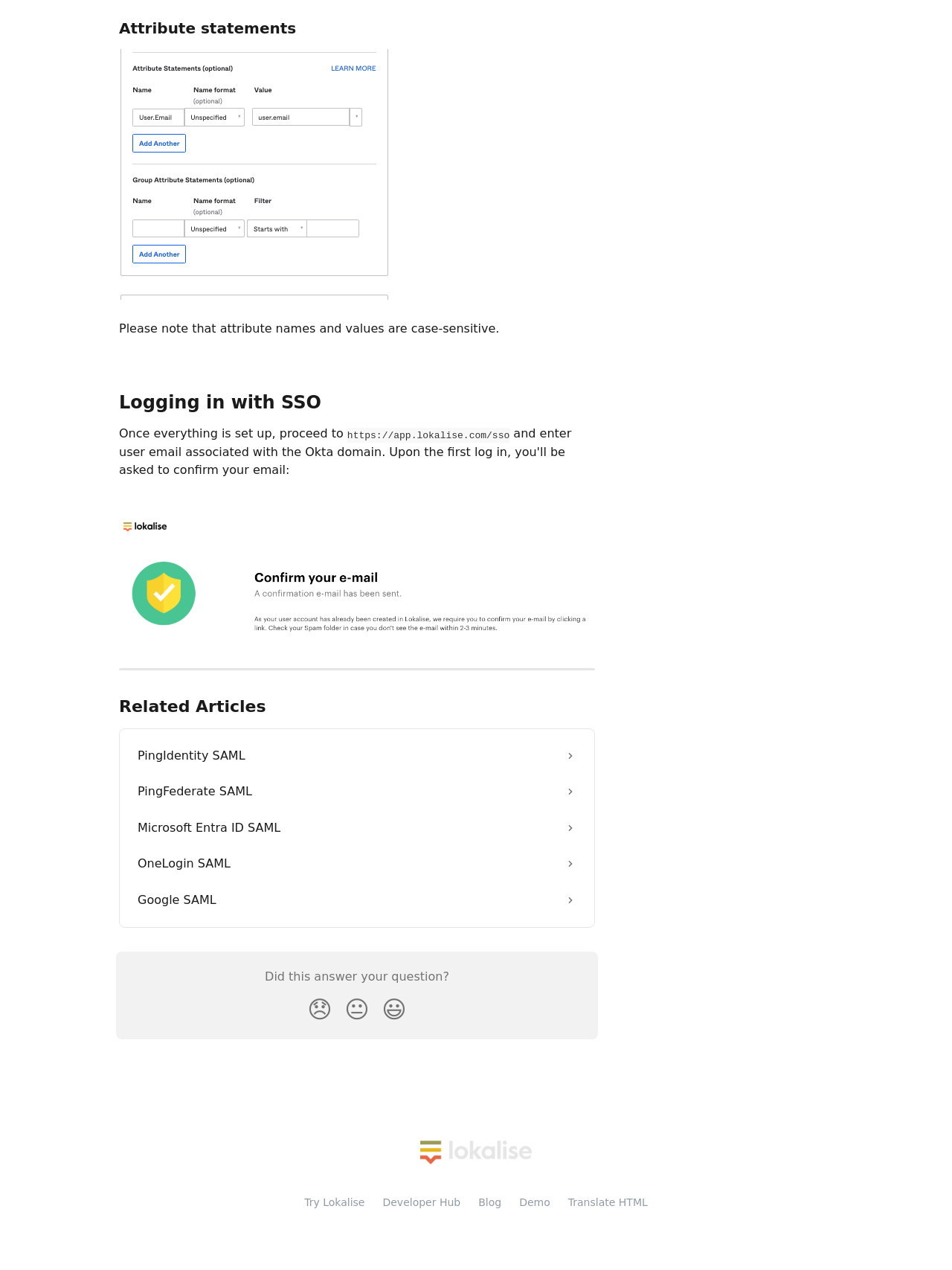Please find the bounding box coordinates of the element that must be clicked to perform the given instruction: "Click on the 'Lokalise Docs' link". The coordinates should be four float numbers from 0 to 1, i.e., [left, top, right, bottom].

[0.442, 0.9, 0.558, 0.913]